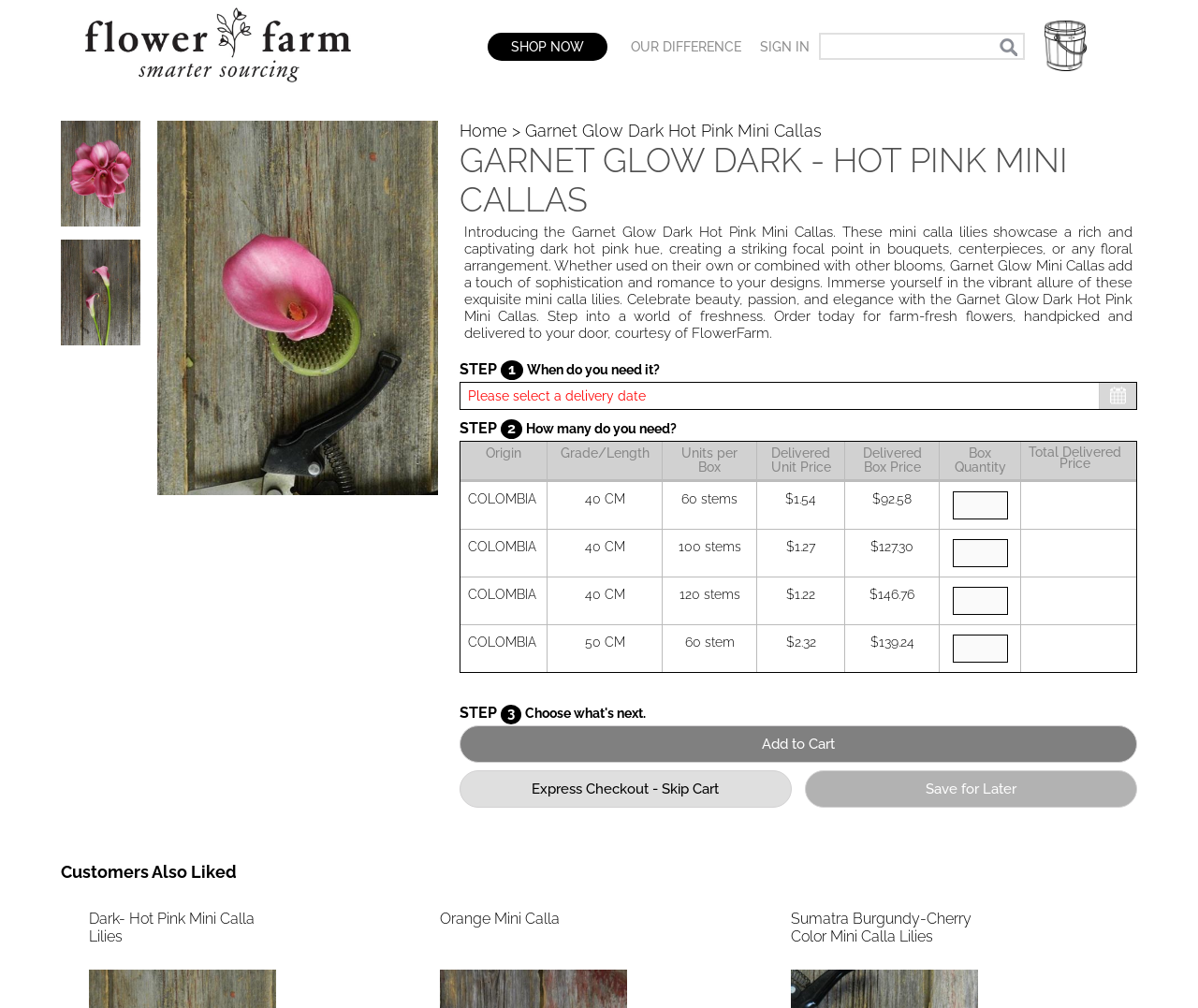What is the name of the flower on this webpage?
Please give a detailed and elaborate explanation in response to the question.

I determined the answer by looking at the heading element with the text 'GARNET GLOW DARK - HOT PINK MINI CALLAS' and the surrounding text that describes the flower.